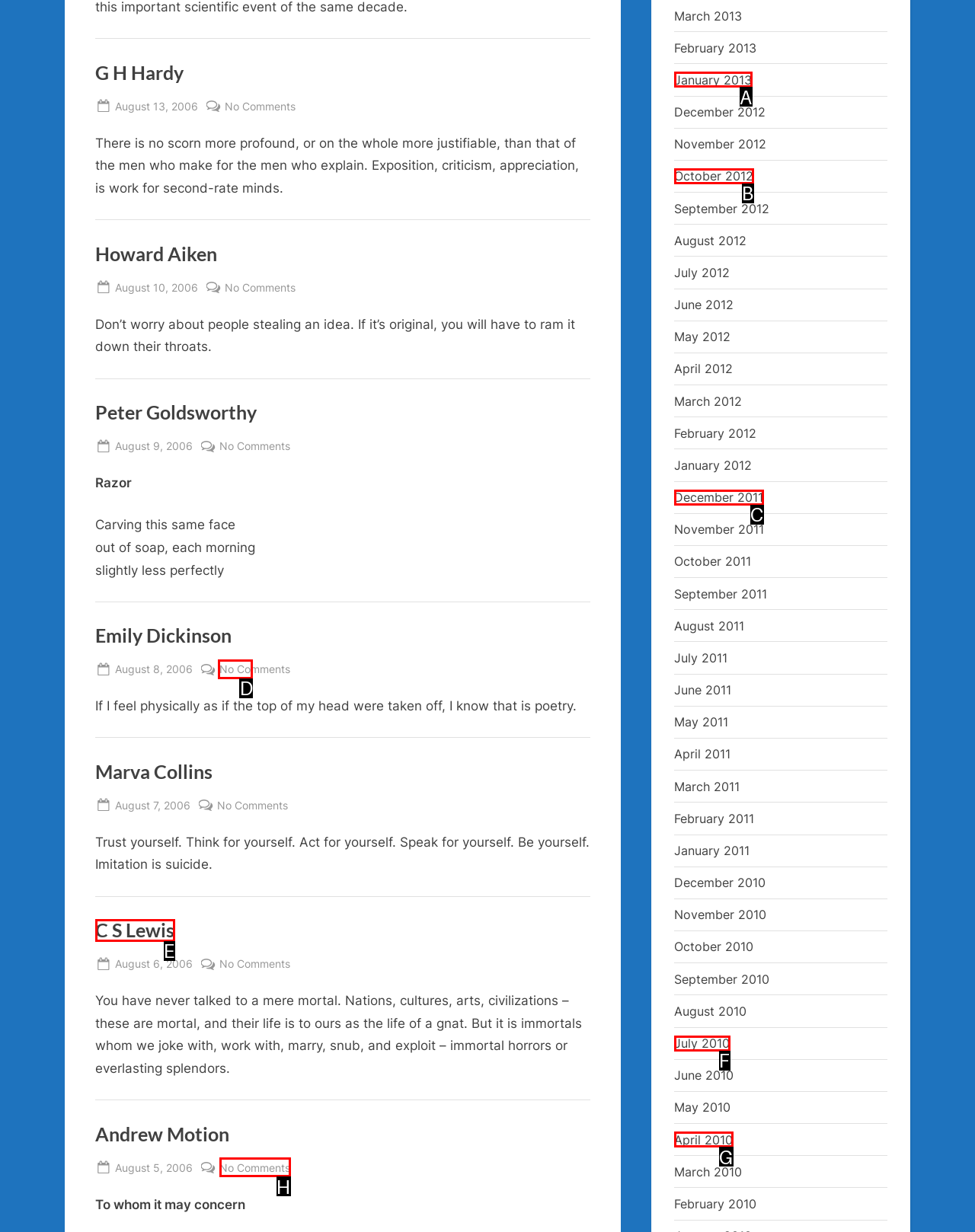Determine which UI element I need to click to achieve the following task: Click on the link to view C S Lewis's post Provide your answer as the letter of the selected option.

E